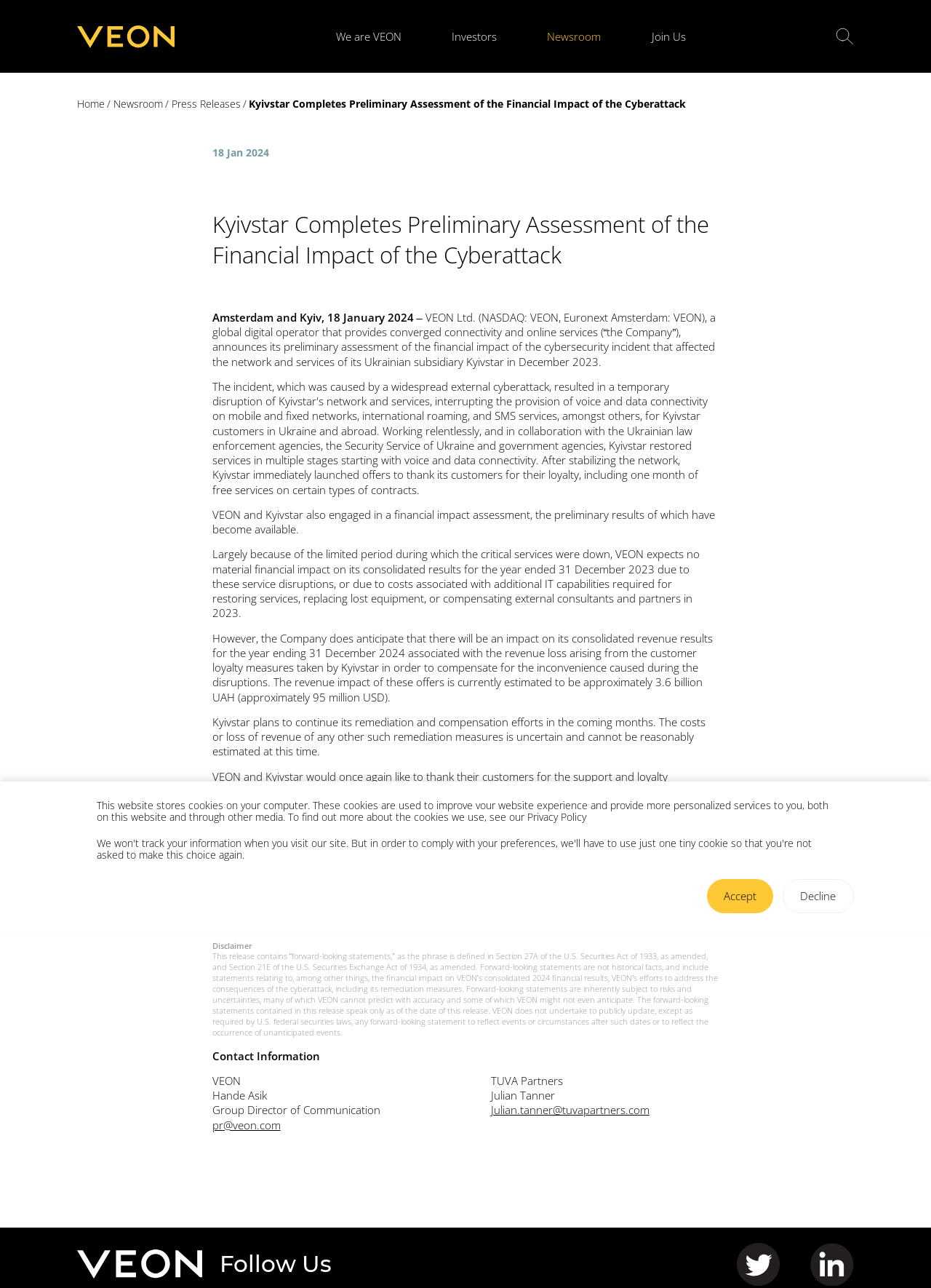Please identify the bounding box coordinates of the clickable element to fulfill the following instruction: "Click the 'We are VEON' link". The coordinates should be four float numbers between 0 and 1, i.e., [left, top, right, bottom].

[0.361, 0.022, 0.431, 0.034]